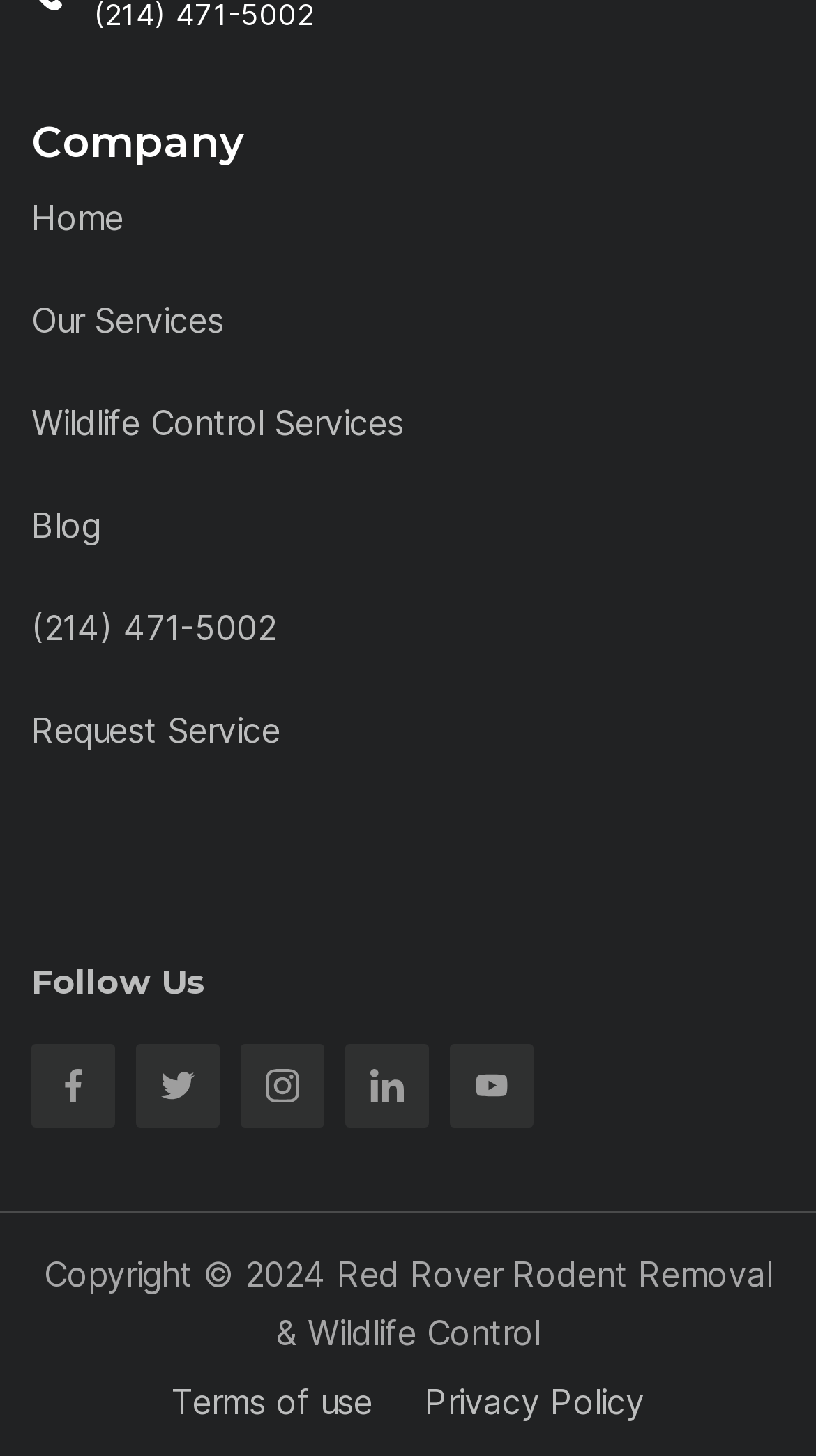Could you locate the bounding box coordinates for the section that should be clicked to accomplish this task: "Read the blog".

[0.038, 0.349, 0.123, 0.372]